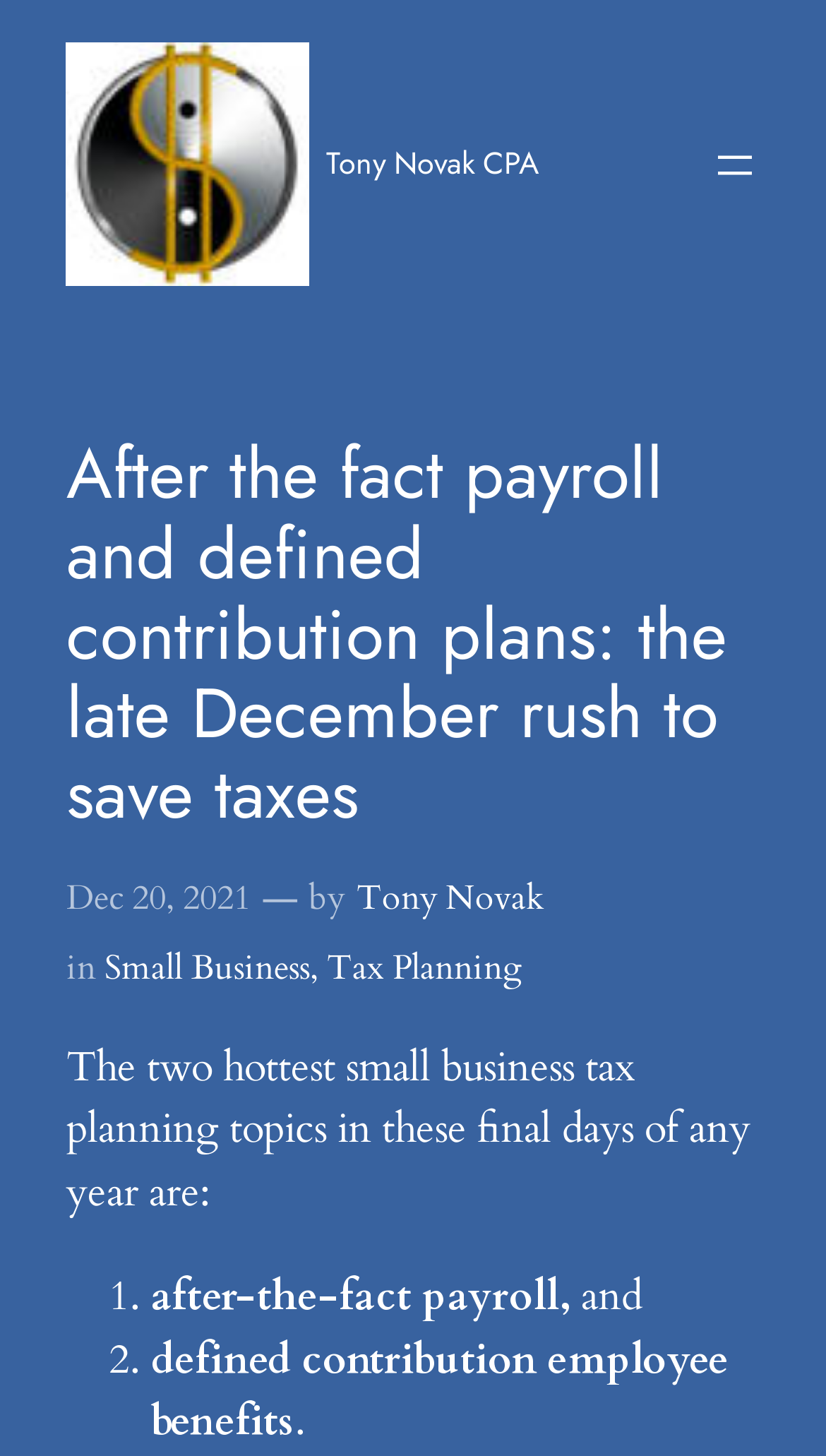Provide the bounding box coordinates of the UI element this sentence describes: "Free Press Watch".

None